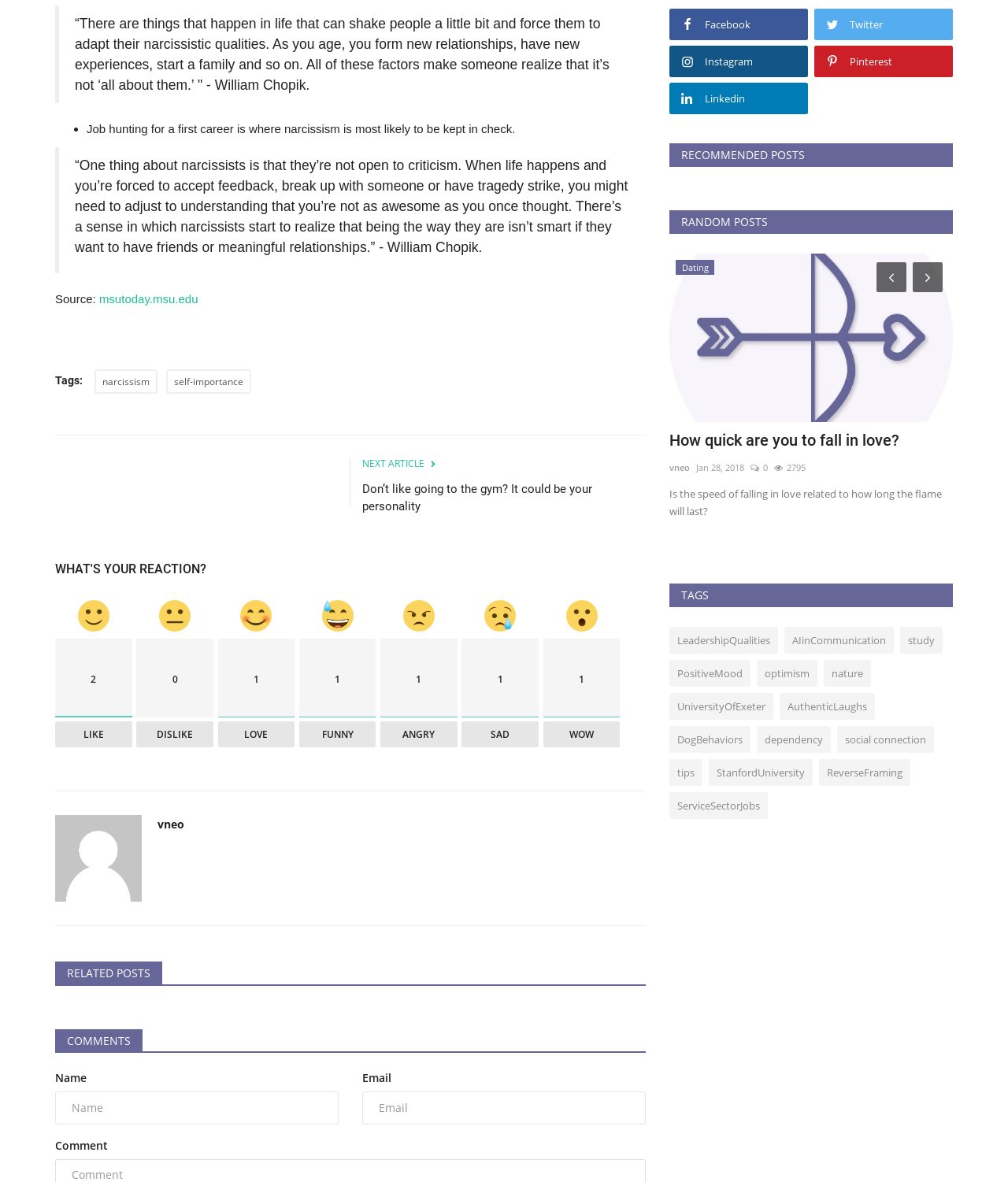Determine the bounding box coordinates for the area that should be clicked to carry out the following instruction: "Visit the website msutoday.msu.edu".

[0.098, 0.247, 0.196, 0.259]